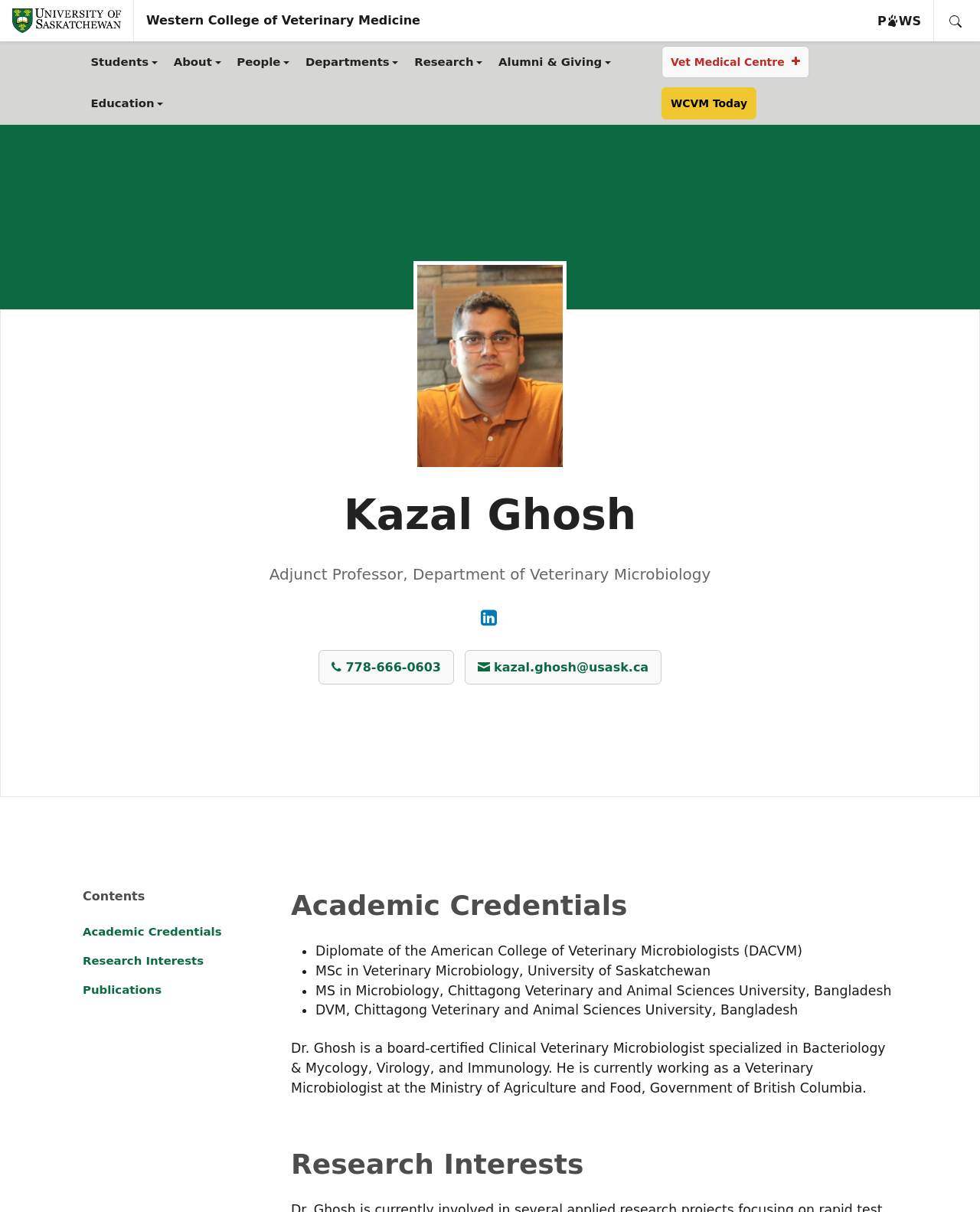What is the department of Kazal Ghosh?
Based on the screenshot, provide your answer in one word or phrase.

Veterinary Microbiology